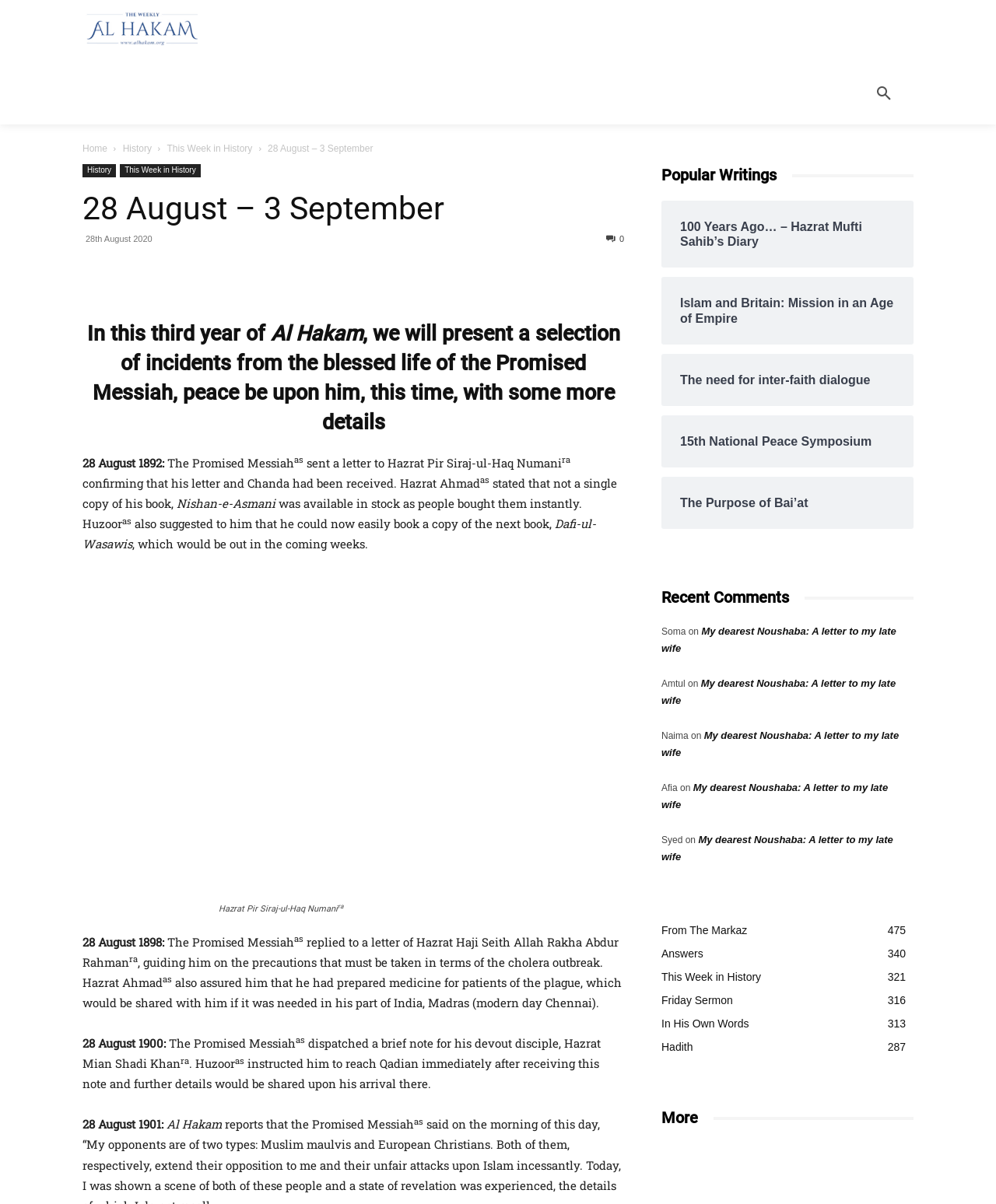What is the date range of the events described?
Using the image as a reference, answer the question with a short word or phrase.

28 August - 3 September